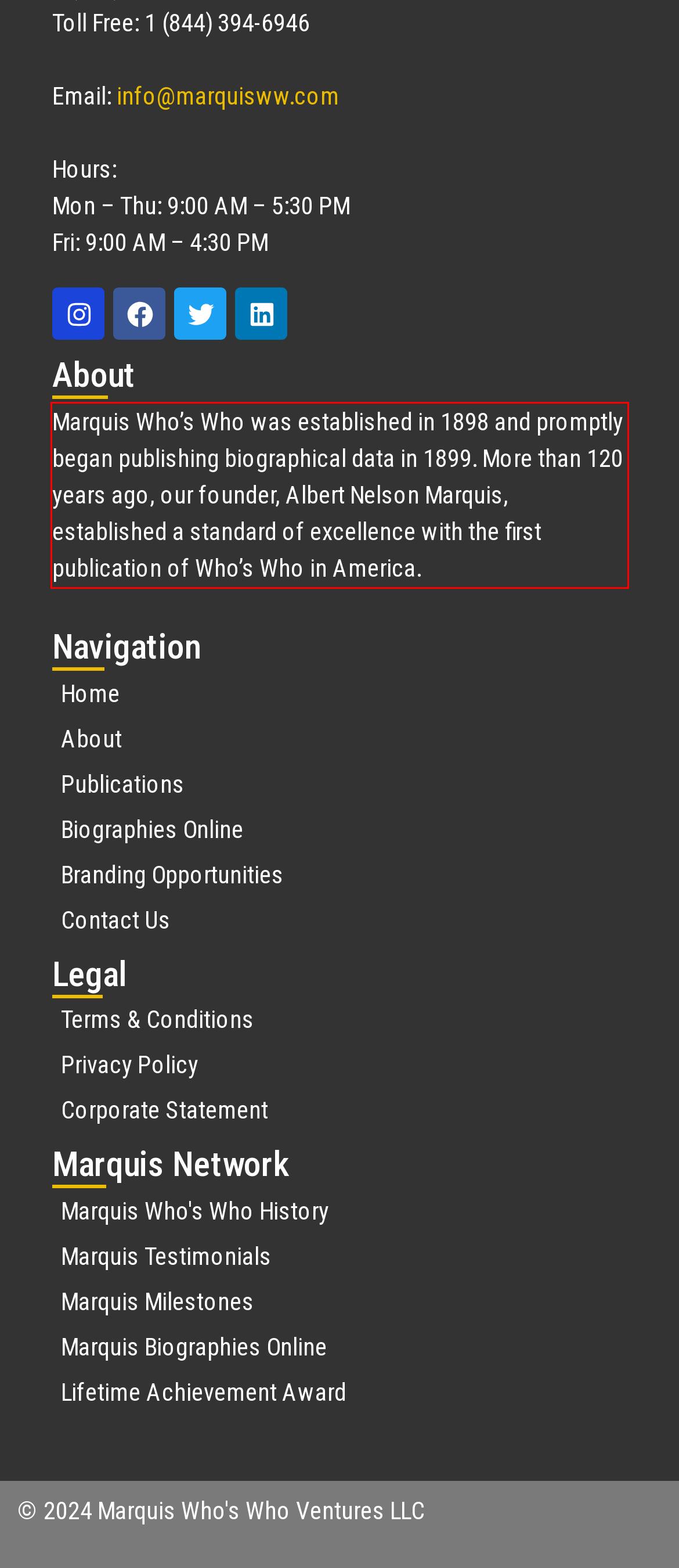You have a webpage screenshot with a red rectangle surrounding a UI element. Extract the text content from within this red bounding box.

Marquis Who’s Who was established in 1898 and promptly began publishing biographical data in 1899. More than 120 years ago, our founder, Albert Nelson Marquis, established a standard of excellence with the first publication of Who’s Who in America.